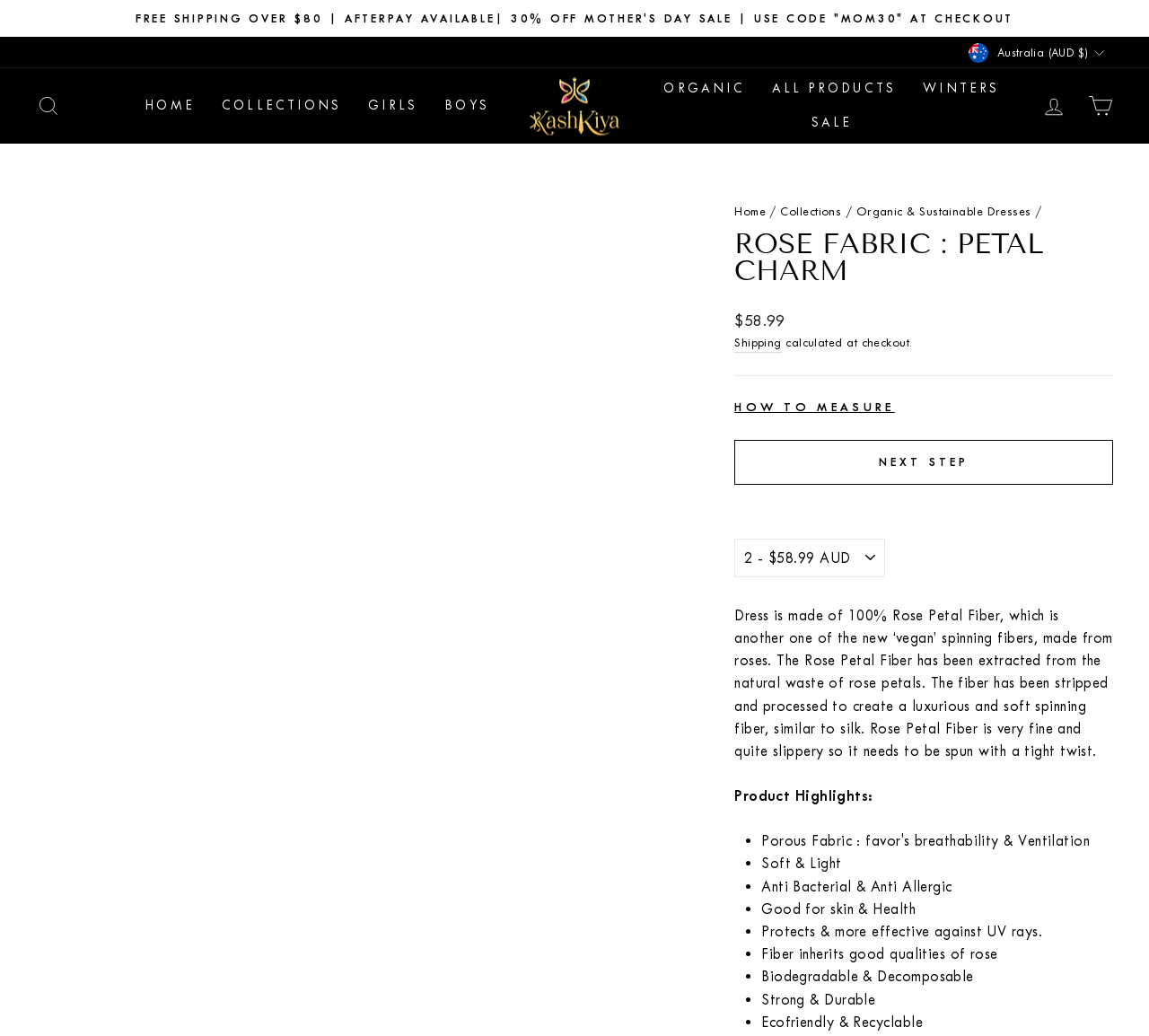Identify the bounding box coordinates for the UI element mentioned here: "All products". Provide the coordinates as four float values between 0 and 1, i.e., [left, top, right, bottom].

[0.66, 0.07, 0.792, 0.102]